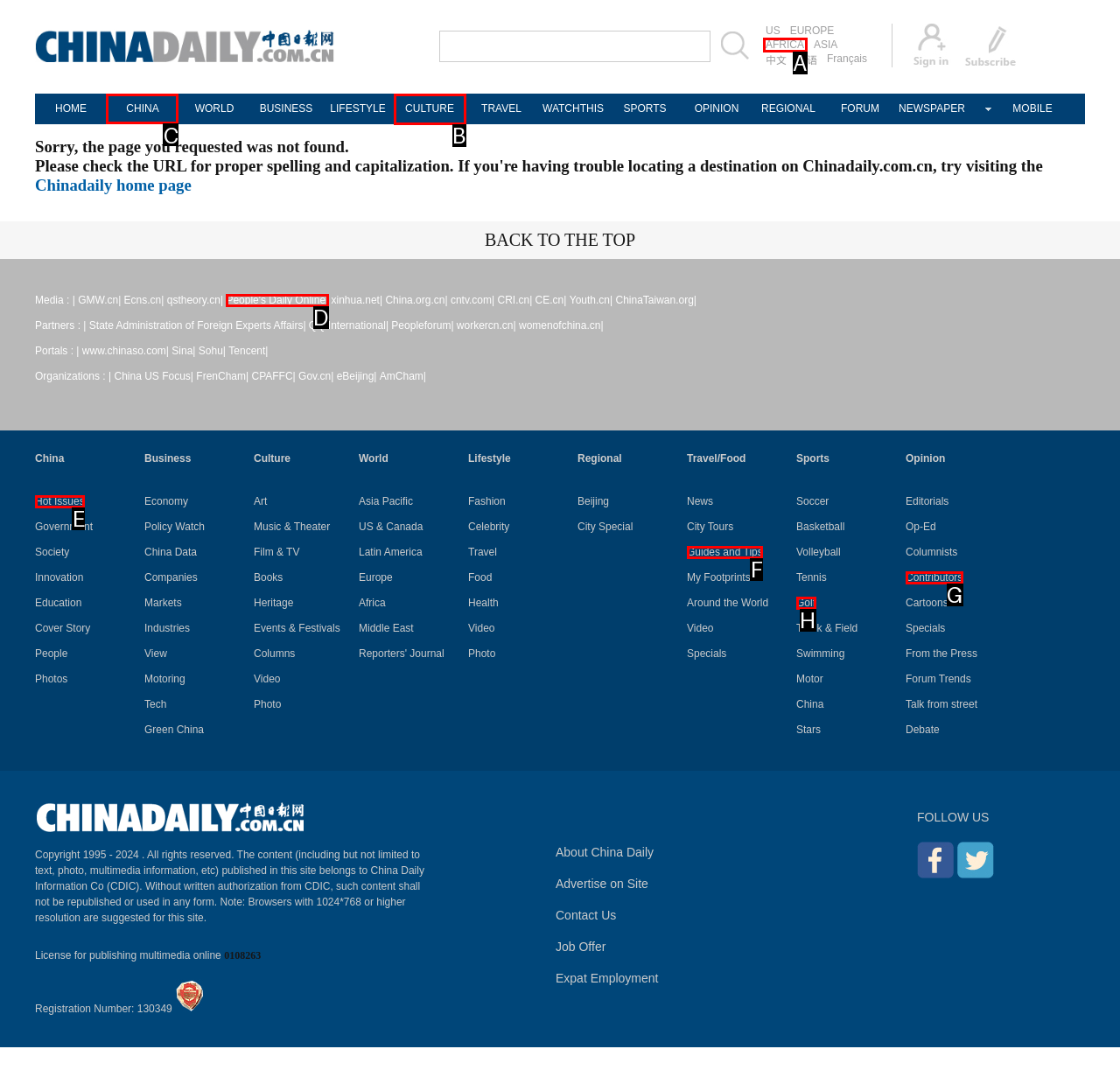Select the appropriate letter to fulfill the given instruction: Go to the CHINA channel
Provide the letter of the correct option directly.

C